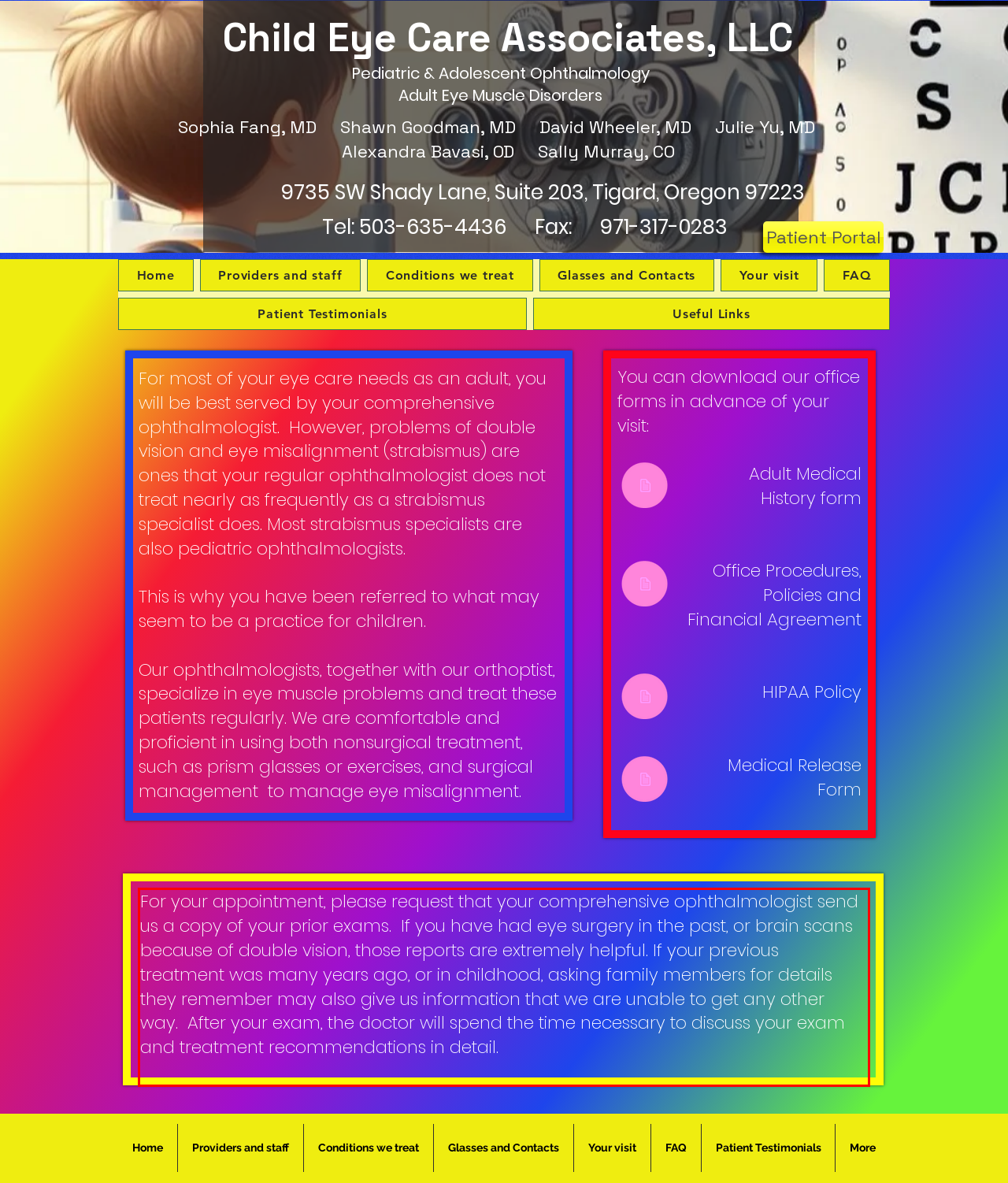There is a UI element on the webpage screenshot marked by a red bounding box. Extract and generate the text content from within this red box.

For your appointment, please request that your comprehensive ophthalmologist send us a copy of your prior exams. If you have had eye surgery in the past, or brain scans because of double vision, those reports are extremely helpful. If your previous treatment was many years ago, or in childhood, asking family members for details they remember may also give us information that we are unable to get any other way. After your exam, the doctor will spend the time necessary to discuss your exam and treatment recommendations in detail.